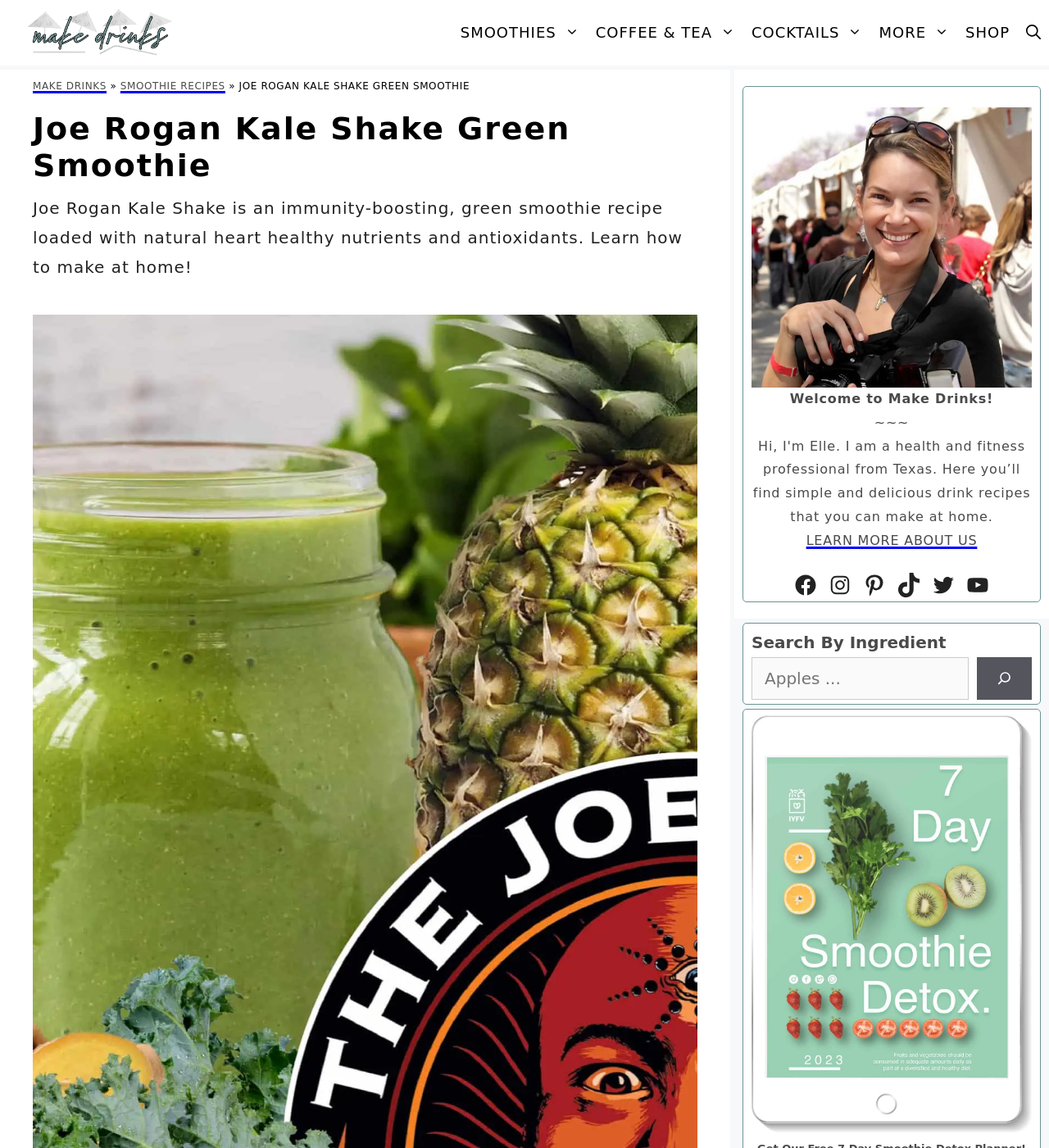What is the name of the person in the image?
Please provide a comprehensive answer based on the visual information in the image.

The image in the complementary section has a caption 'Hi, it's Elle!', which suggests that the person in the image is Elle, likely the owner or creator of the website.